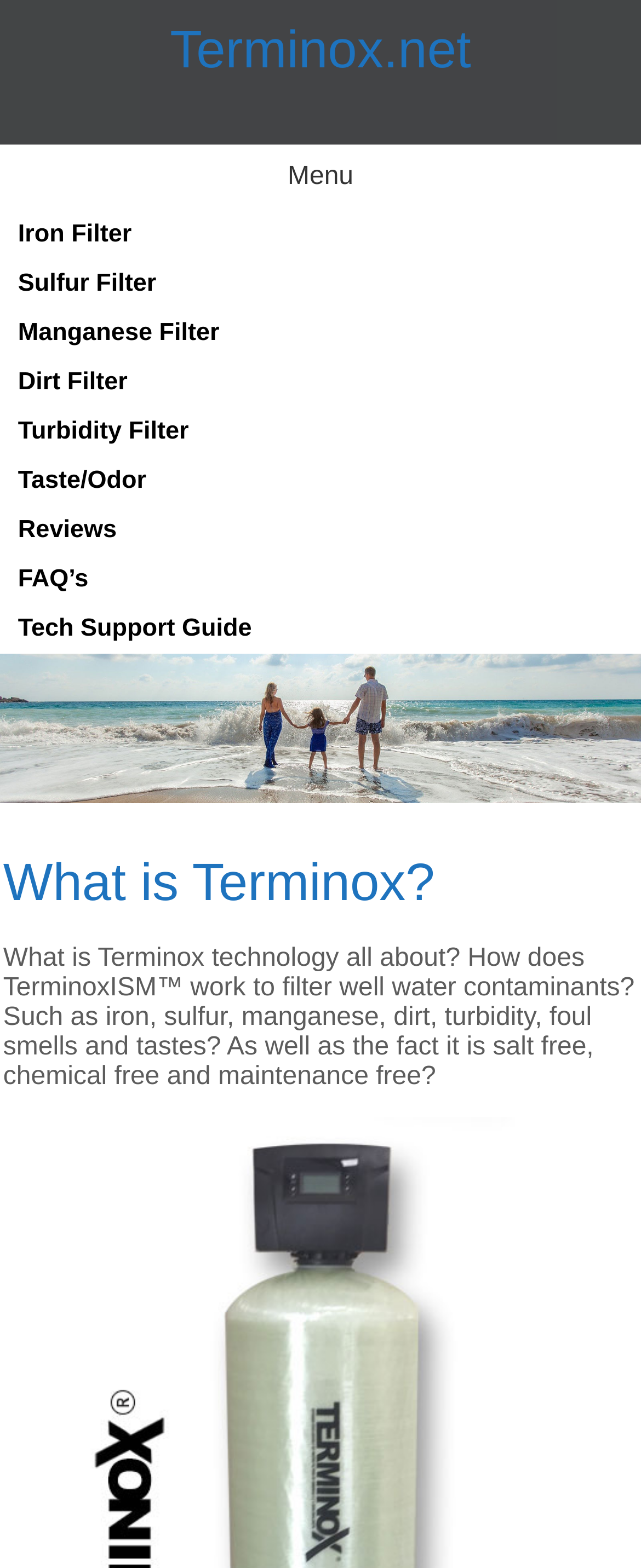Please identify the bounding box coordinates of the element's region that I should click in order to complete the following instruction: "Click on the Terminox.net link". The bounding box coordinates consist of four float numbers between 0 and 1, i.e., [left, top, right, bottom].

[0.265, 0.013, 0.735, 0.05]